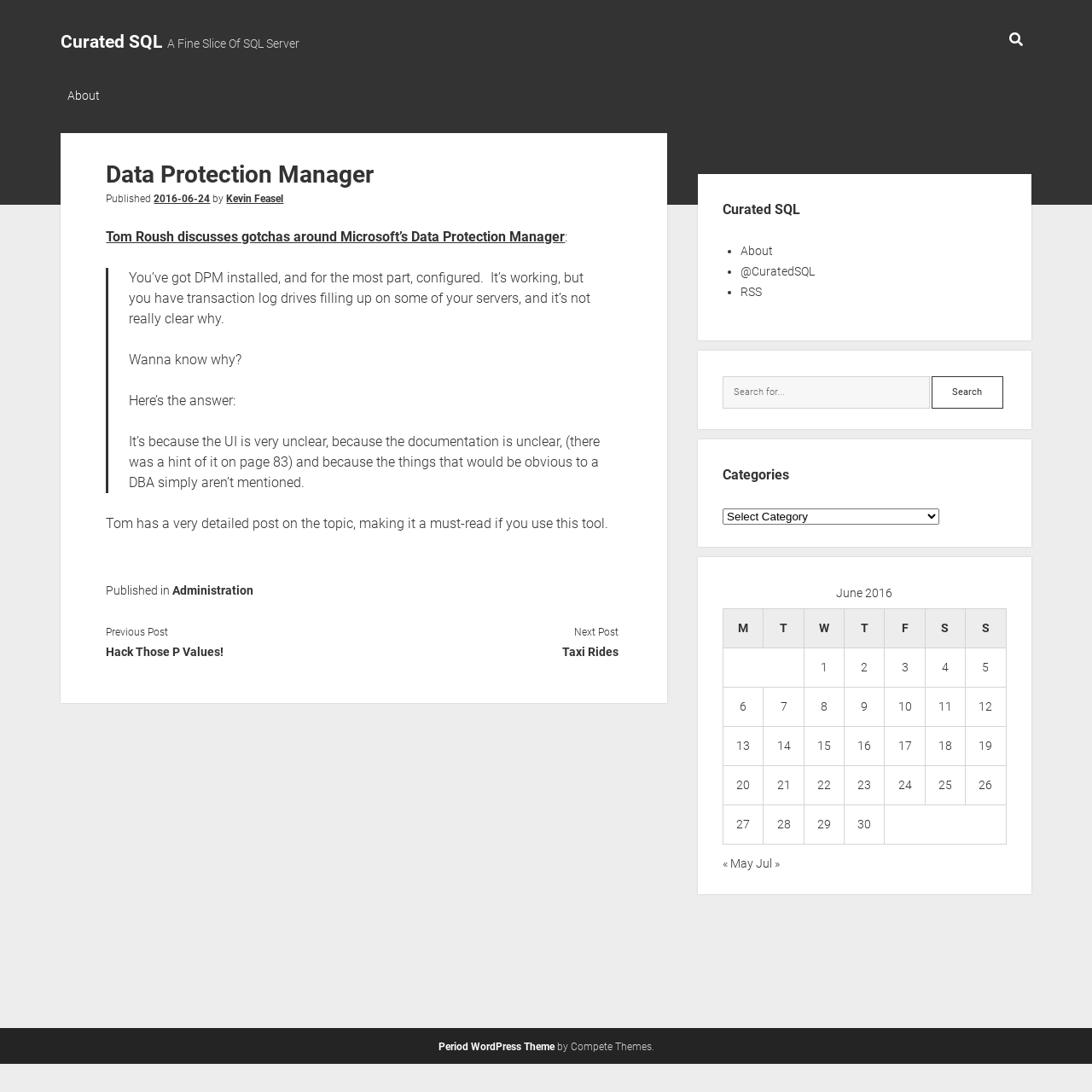Can you specify the bounding box coordinates for the region that should be clicked to fulfill this instruction: "Read the article".

[0.056, 0.122, 0.611, 0.644]